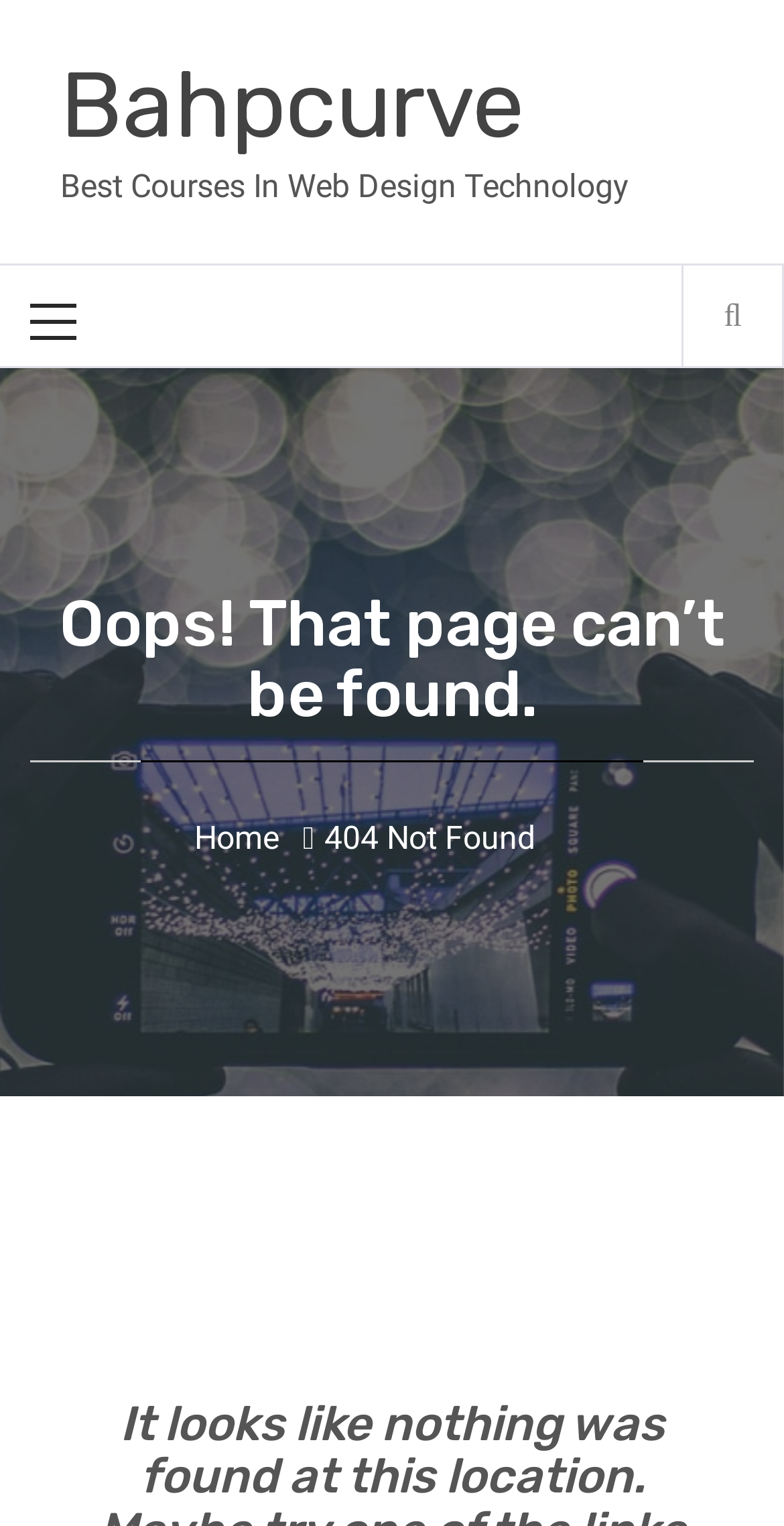From the screenshot, find the bounding box of the UI element matching this description: "Primary Menu". Supply the bounding box coordinates in the form [left, top, right, bottom], each a float between 0 and 1.

[0.0, 0.174, 0.136, 0.24]